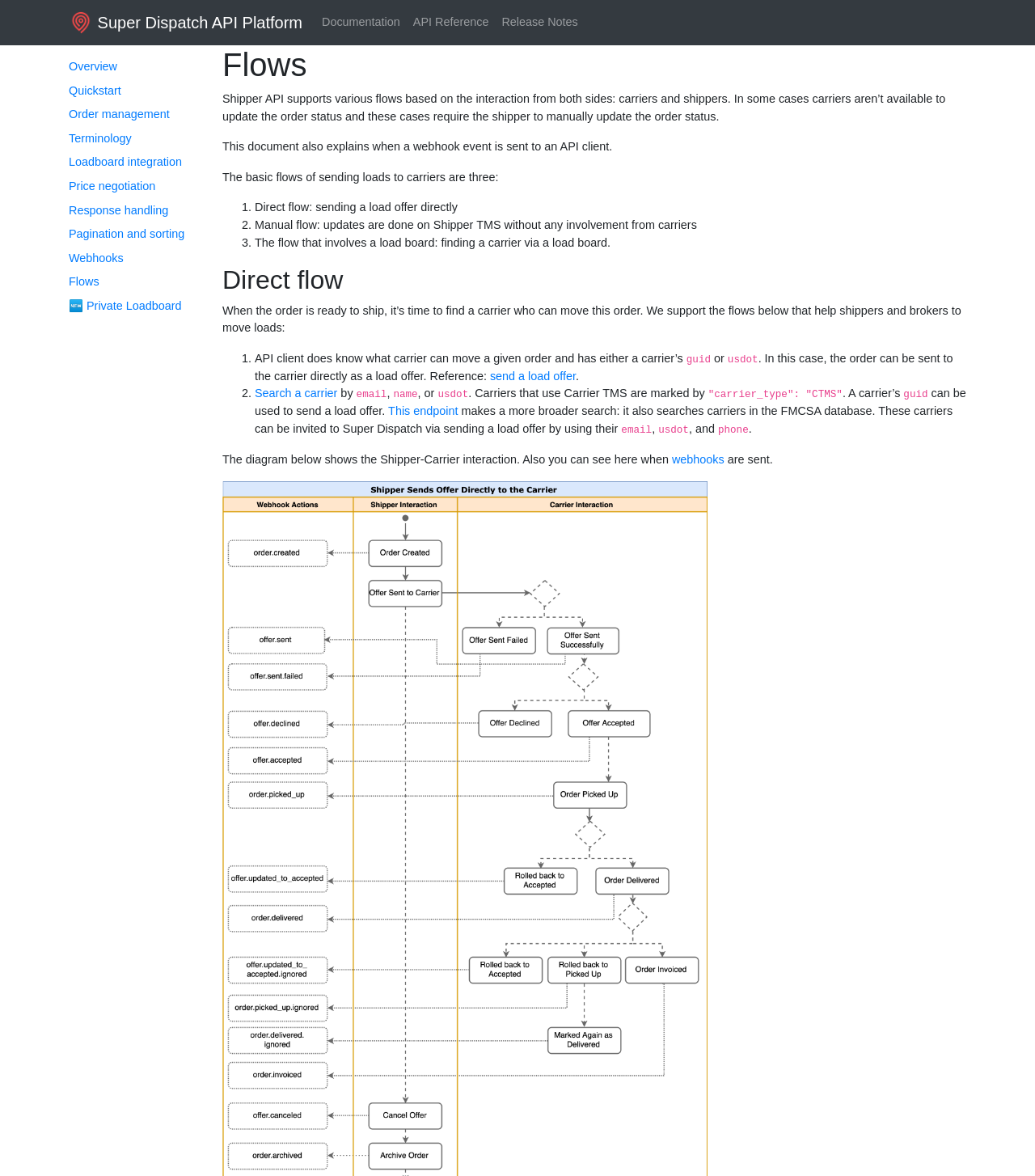Answer the following query concisely with a single word or phrase:
What is the purpose of the 'send a load offer' endpoint?

Send load offer to carrier